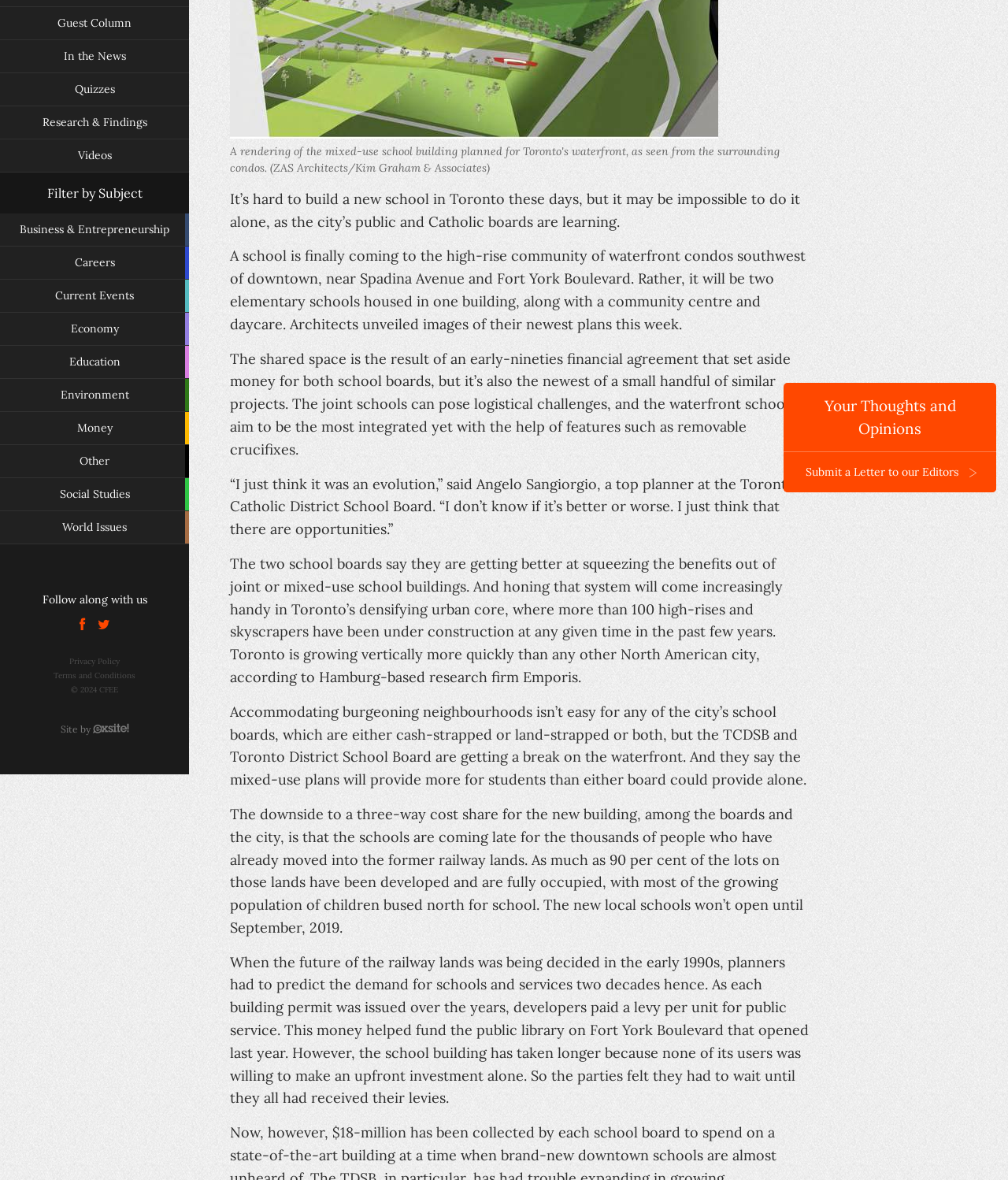Determine the bounding box of the UI component based on this description: "In the News". The bounding box coordinates should be four float values between 0 and 1, i.e., [left, top, right, bottom].

[0.0, 0.034, 0.188, 0.062]